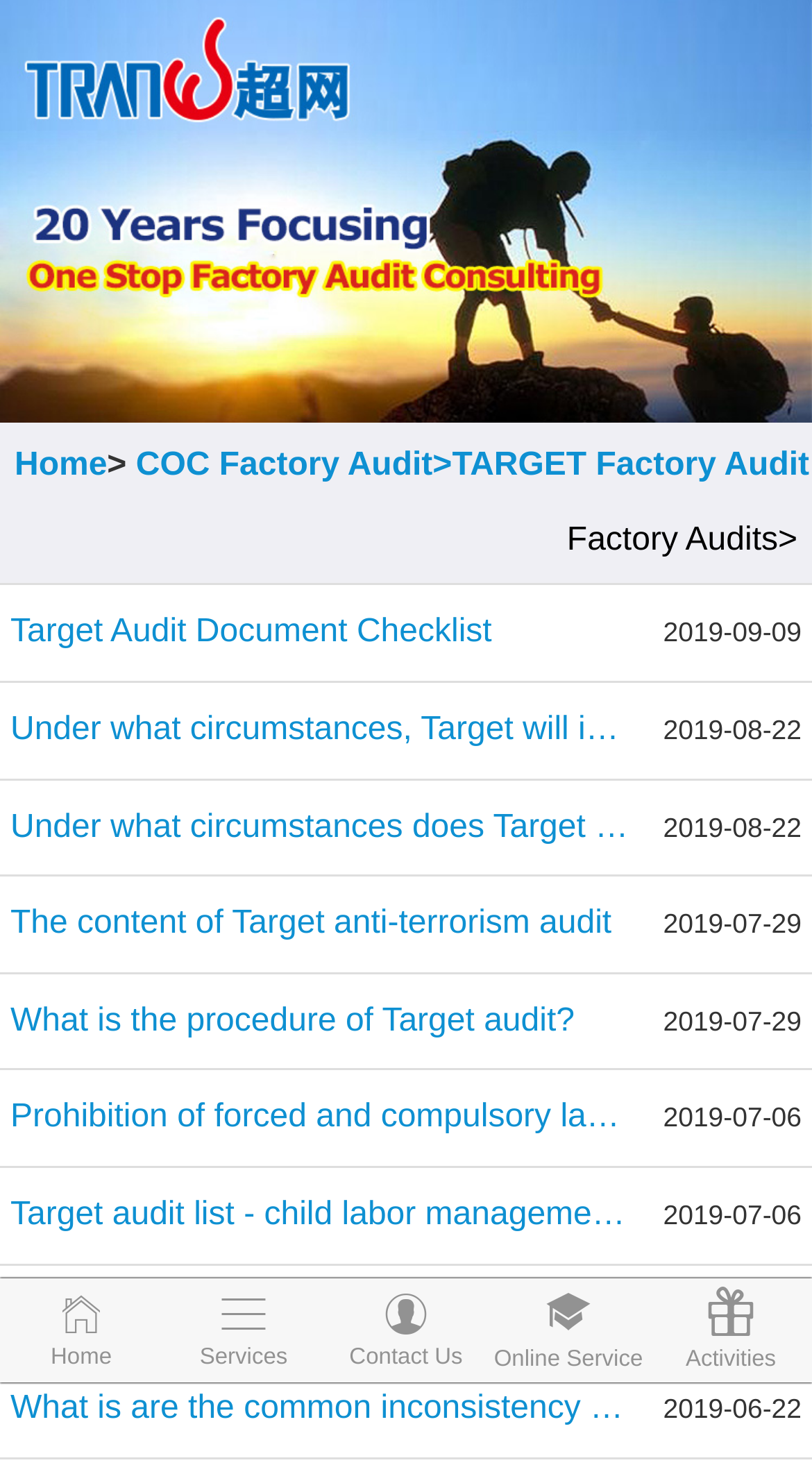Elaborate on the different components and information displayed on the webpage.

This webpage is about TARGET factory audit and inspection consulting services provided by TRANWIN, a company with 20 years of experience. 

At the top of the page, there is a large image that spans the entire width. Below the image, there is a navigation menu with five links: Home, Services, Contact Us, Online Service, and Activities. These links are aligned horizontally and take up the full width of the page.

Further down, there is a heading that indicates the current page is about TARGET Factory Audit, which is a subcategory of COC Factory Audit. Below this heading, there is a link to Factory Audits.

The main content of the page is a list of articles or news items related to TARGET factory audits. There are 9 links to different articles, each with a brief title and a date published on the right side. The articles are arranged vertically, with the most recent one at the top. The titles of the articles provide information about various aspects of TARGET factory audits, such as document checklists, circumstances that may incur fines or deactivation, audit procedures, and prohibited labor practices.

At the bottom of the page, there is a repeated navigation menu with the same five links as at the top.